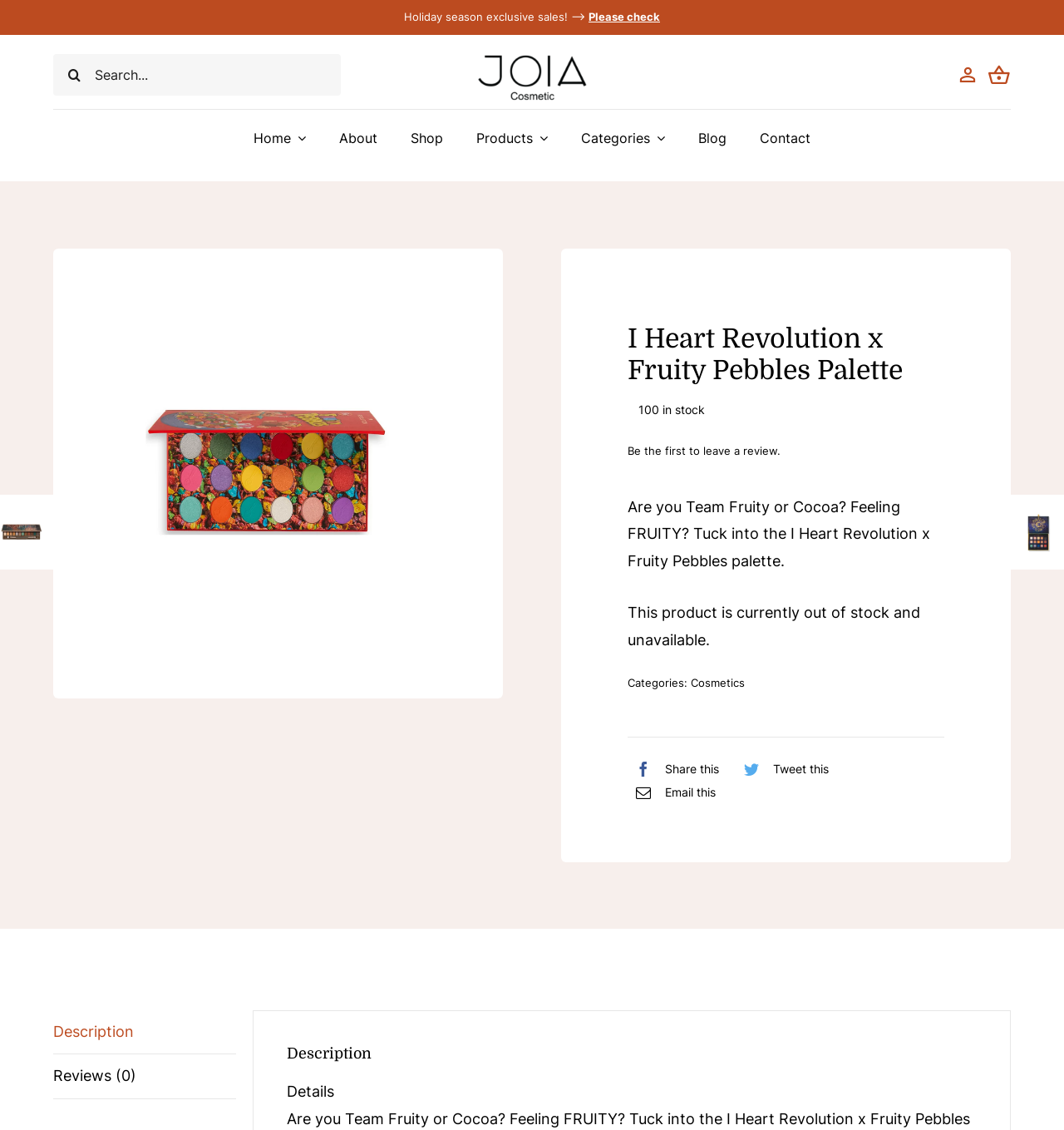Identify the bounding box coordinates of the region that needs to be clicked to carry out this instruction: "View product details". Provide these coordinates as four float numbers ranging from 0 to 1, i.e., [left, top, right, bottom].

[0.59, 0.287, 0.888, 0.341]